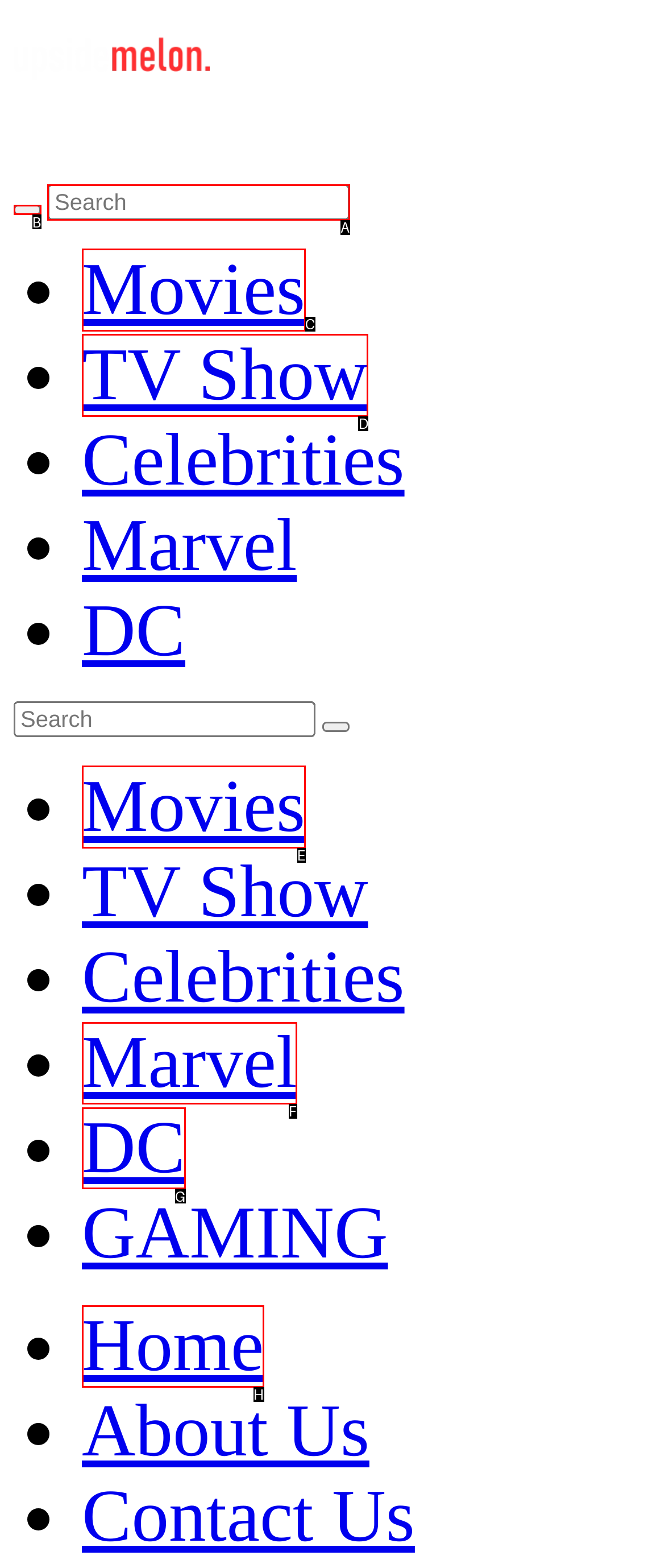Identify the HTML element that matches the description: Marvel
Respond with the letter of the correct option.

F